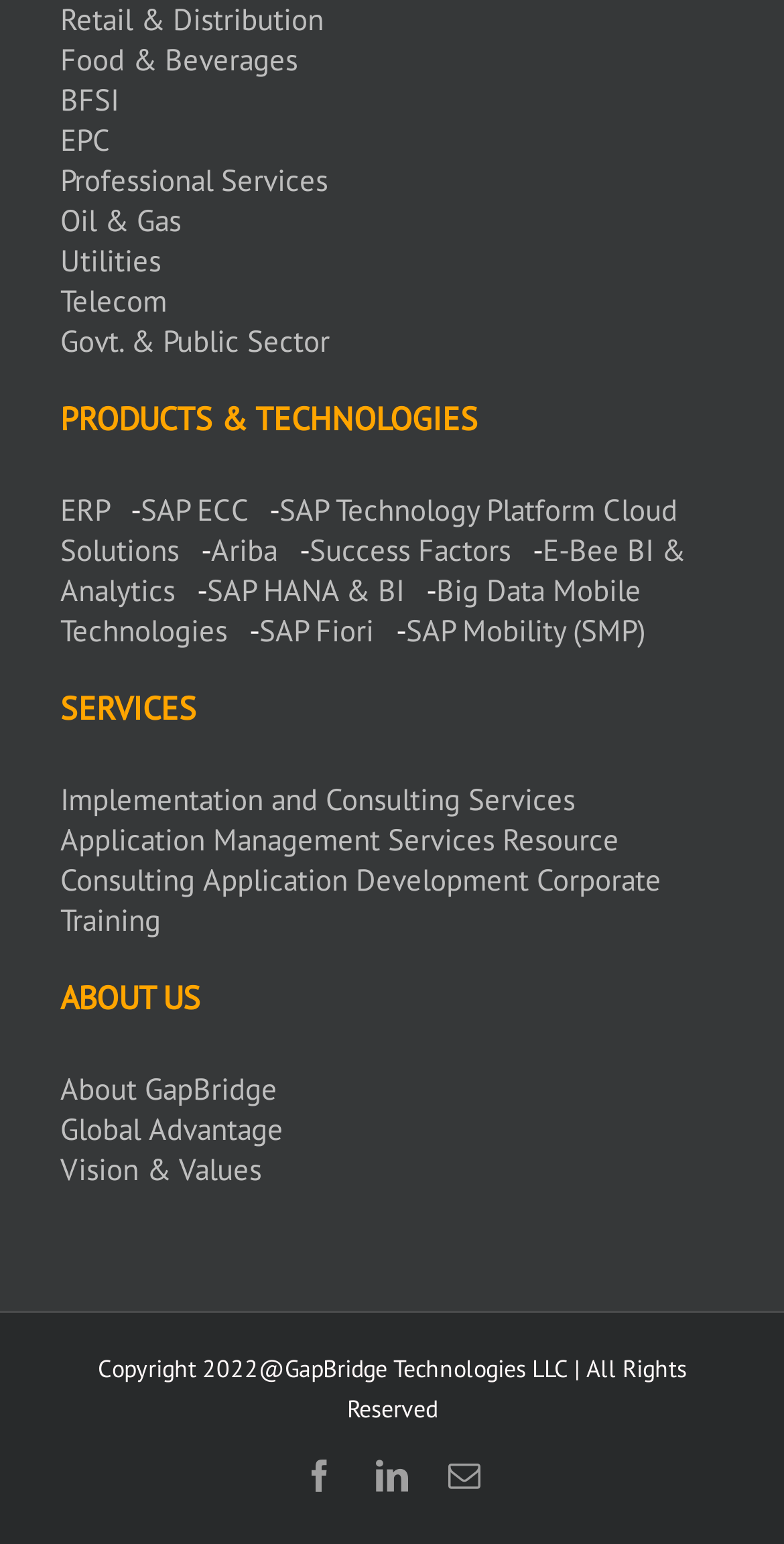Identify and provide the bounding box coordinates of the UI element described: "Wix.com". The coordinates should be formatted as [left, top, right, bottom], with each number being a float between 0 and 1.

None